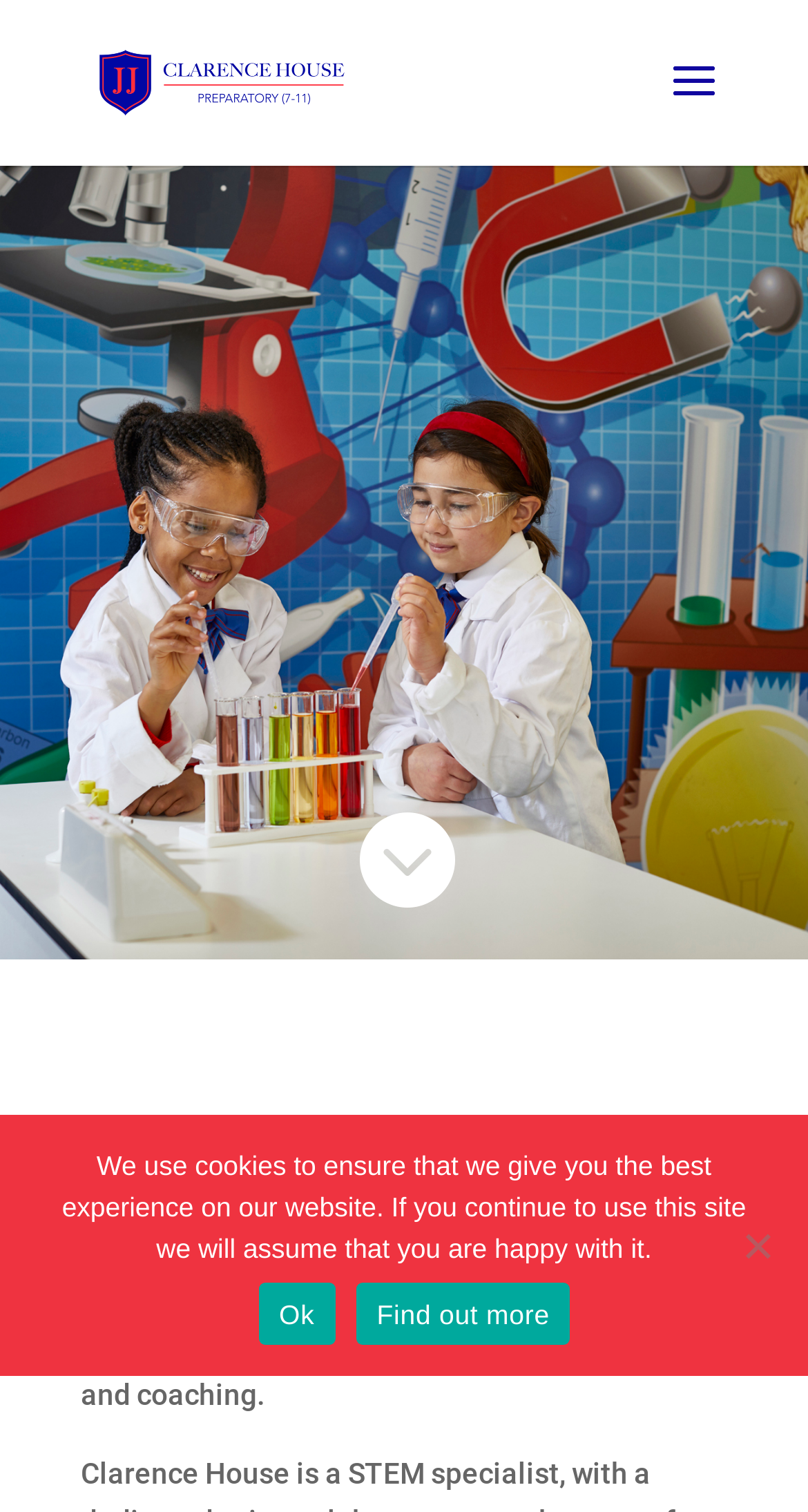Use the information in the screenshot to answer the question comprehensively: What is the benefit of the school's small size?

I found the answer by reading the text that describes the school, which mentions that its small size allows for individual support and coaching for students.